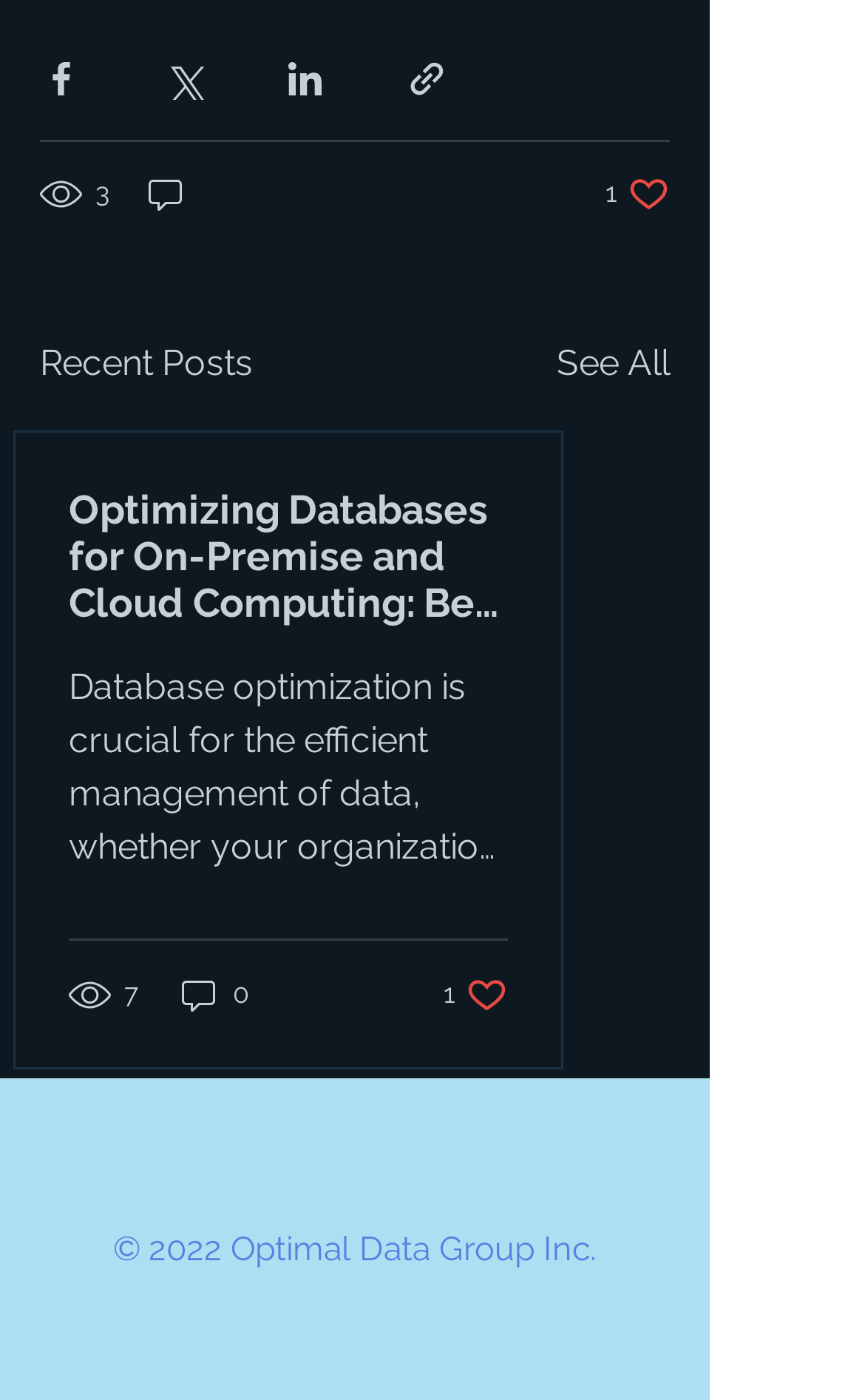Find the bounding box coordinates of the element's region that should be clicked in order to follow the given instruction: "View recent posts". The coordinates should consist of four float numbers between 0 and 1, i.e., [left, top, right, bottom].

[0.046, 0.241, 0.292, 0.279]